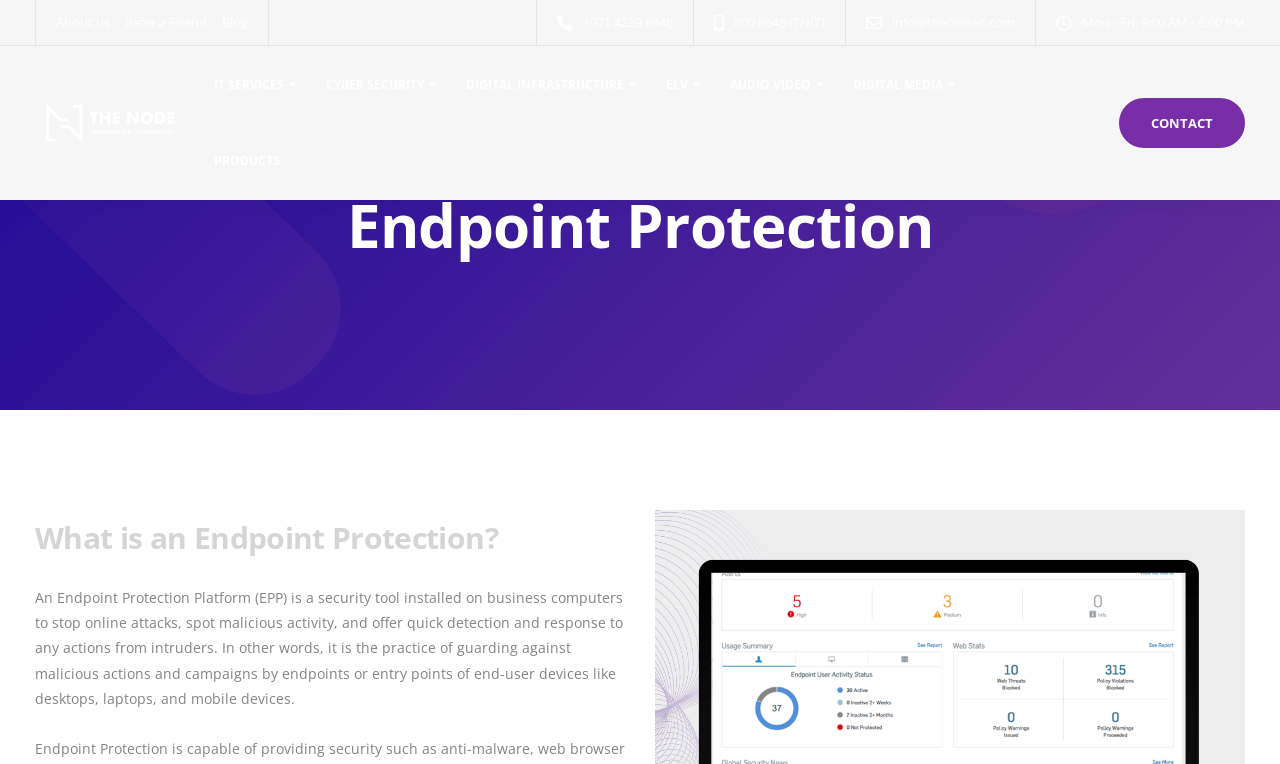Determine the bounding box coordinates of the clickable region to follow the instruction: "Contact The Node IT".

[0.899, 0.149, 0.948, 0.173]